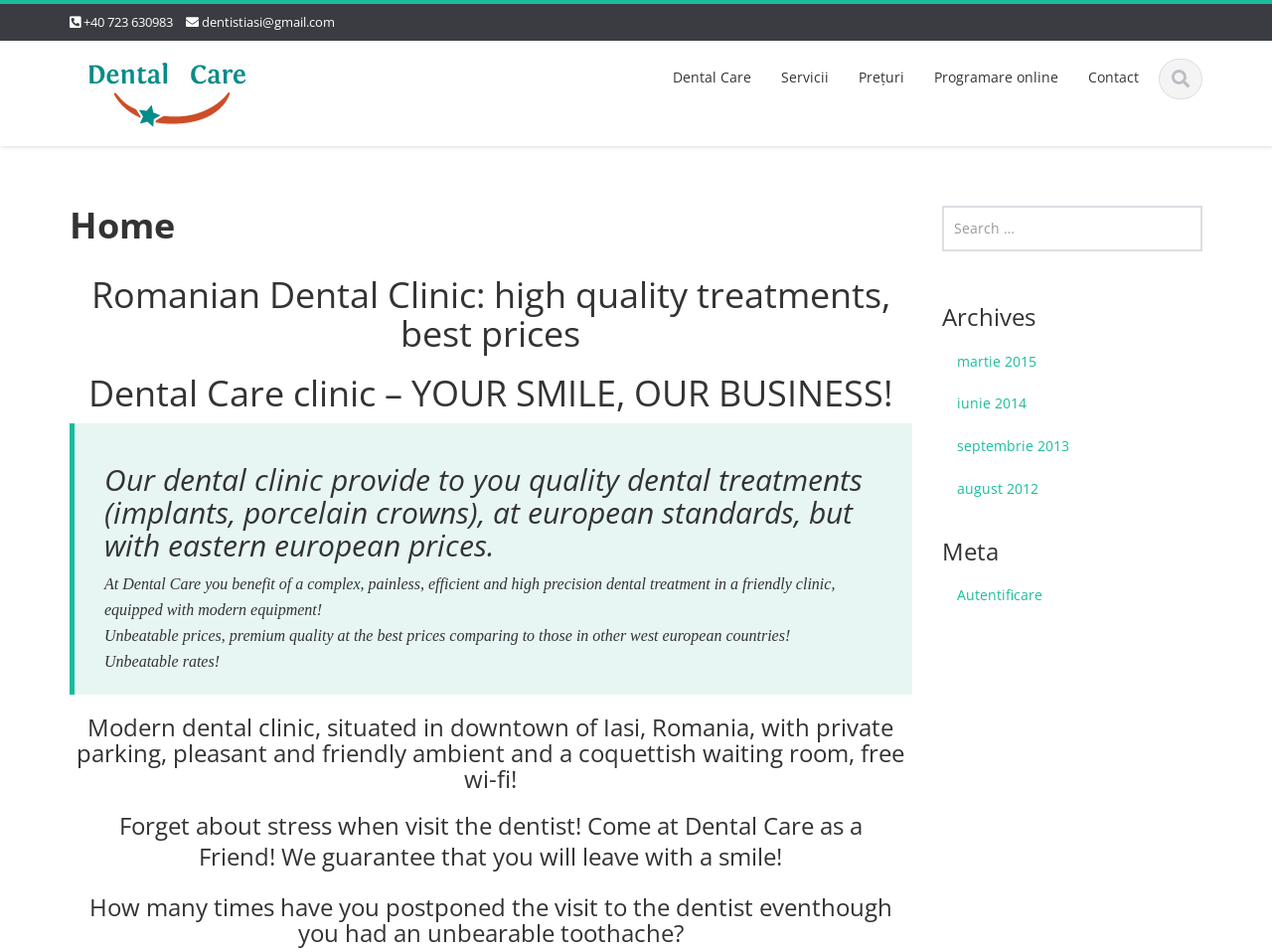Please provide a one-word or phrase answer to the question: 
What is the location of the dental clinic?

Iasi, Romania